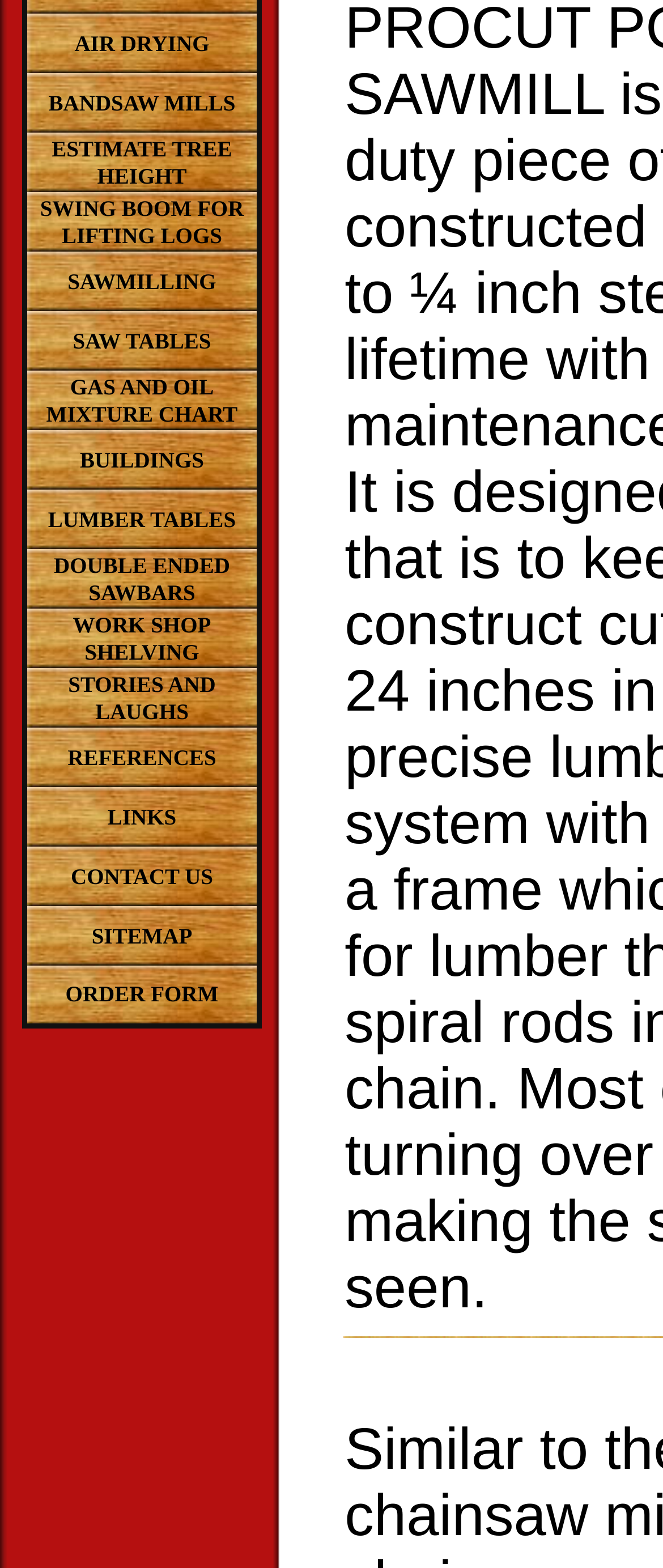Given the description References, predict the bounding box coordinates of the UI element. Ensure the coordinates are in the format (top-left x, top-left y, bottom-right x, bottom-right y) and all values are between 0 and 1.

[0.102, 0.474, 0.326, 0.491]